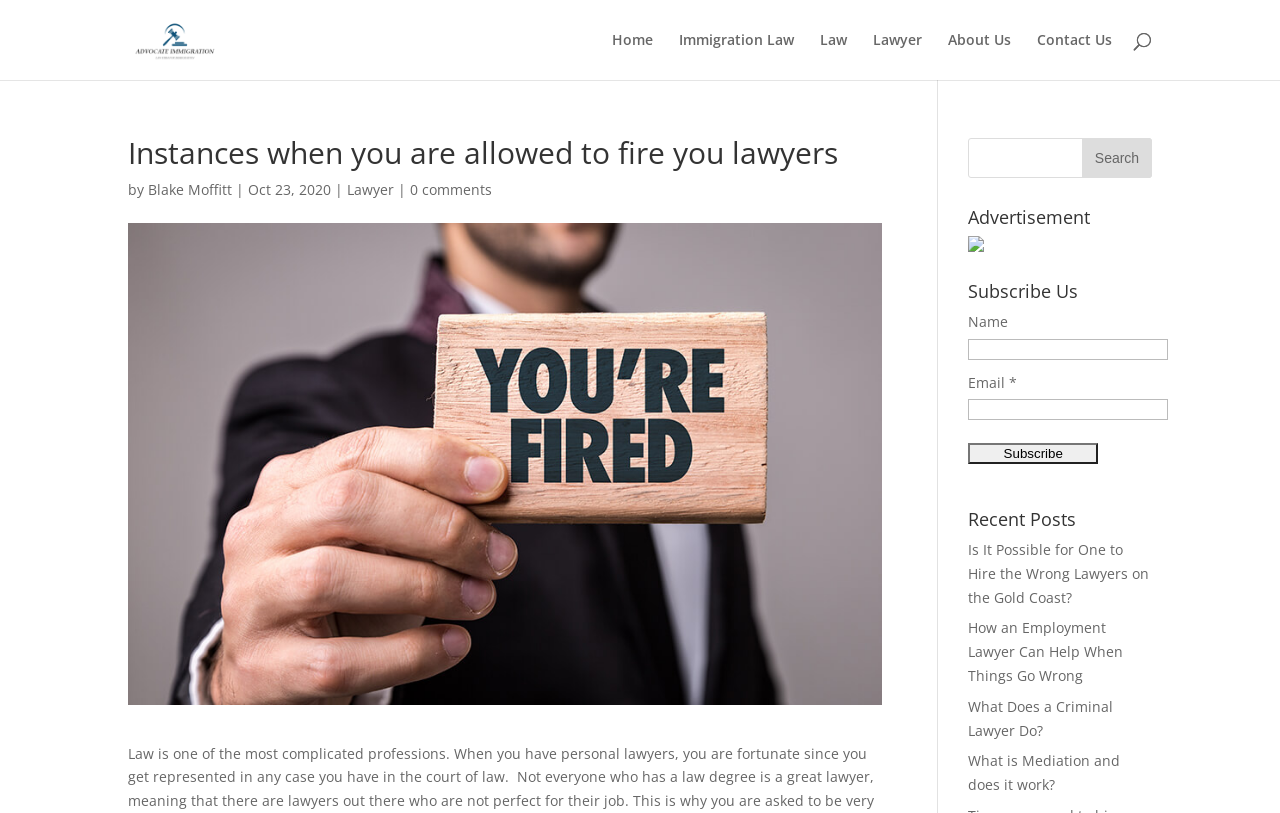Give a one-word or short-phrase answer to the following question: 
How many links are there in the 'Recent Posts' section?

4